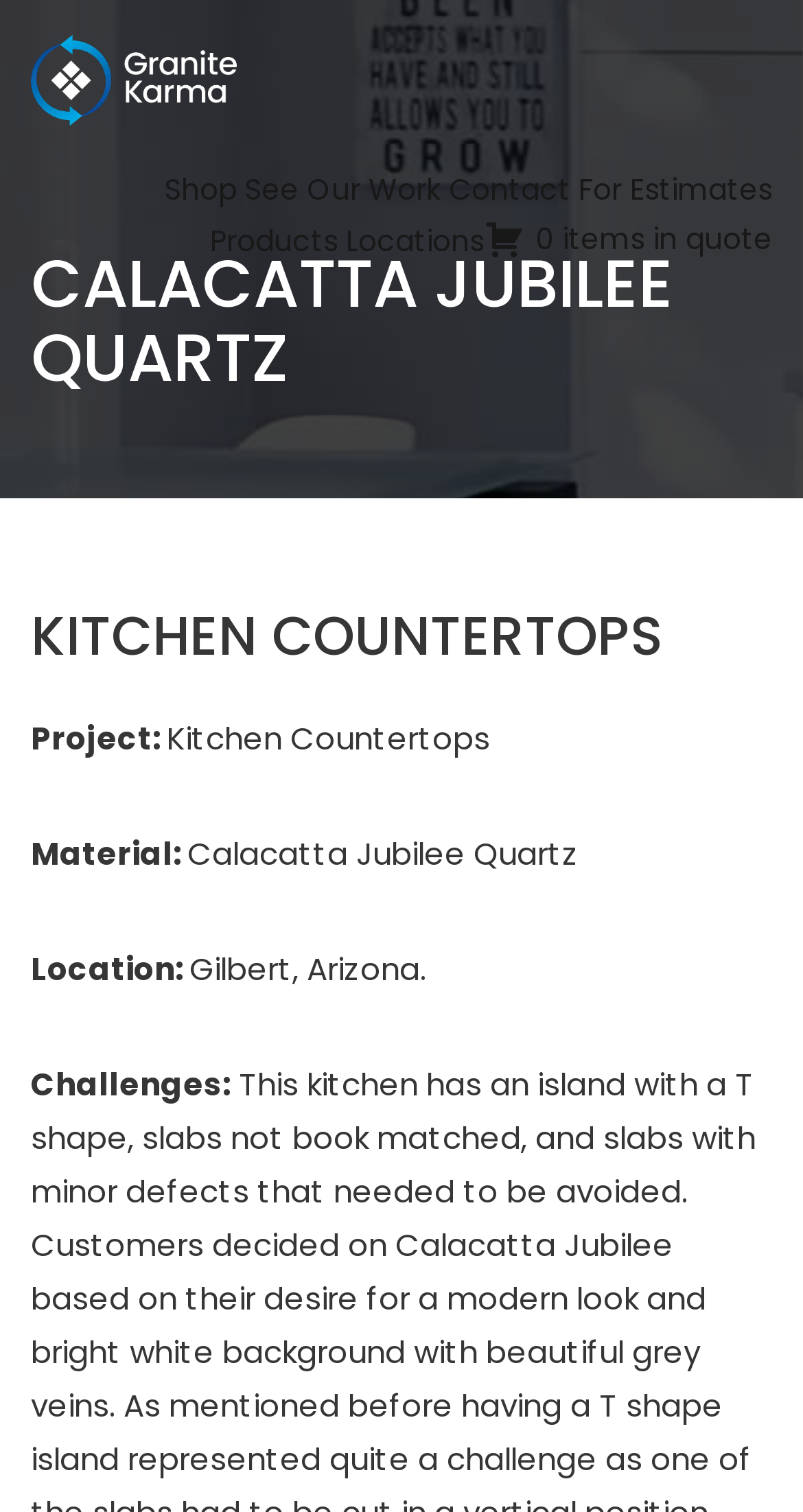Provide a short, one-word or phrase answer to the question below:
What is the name of the company or service provider?

Granite Karma Phoenix